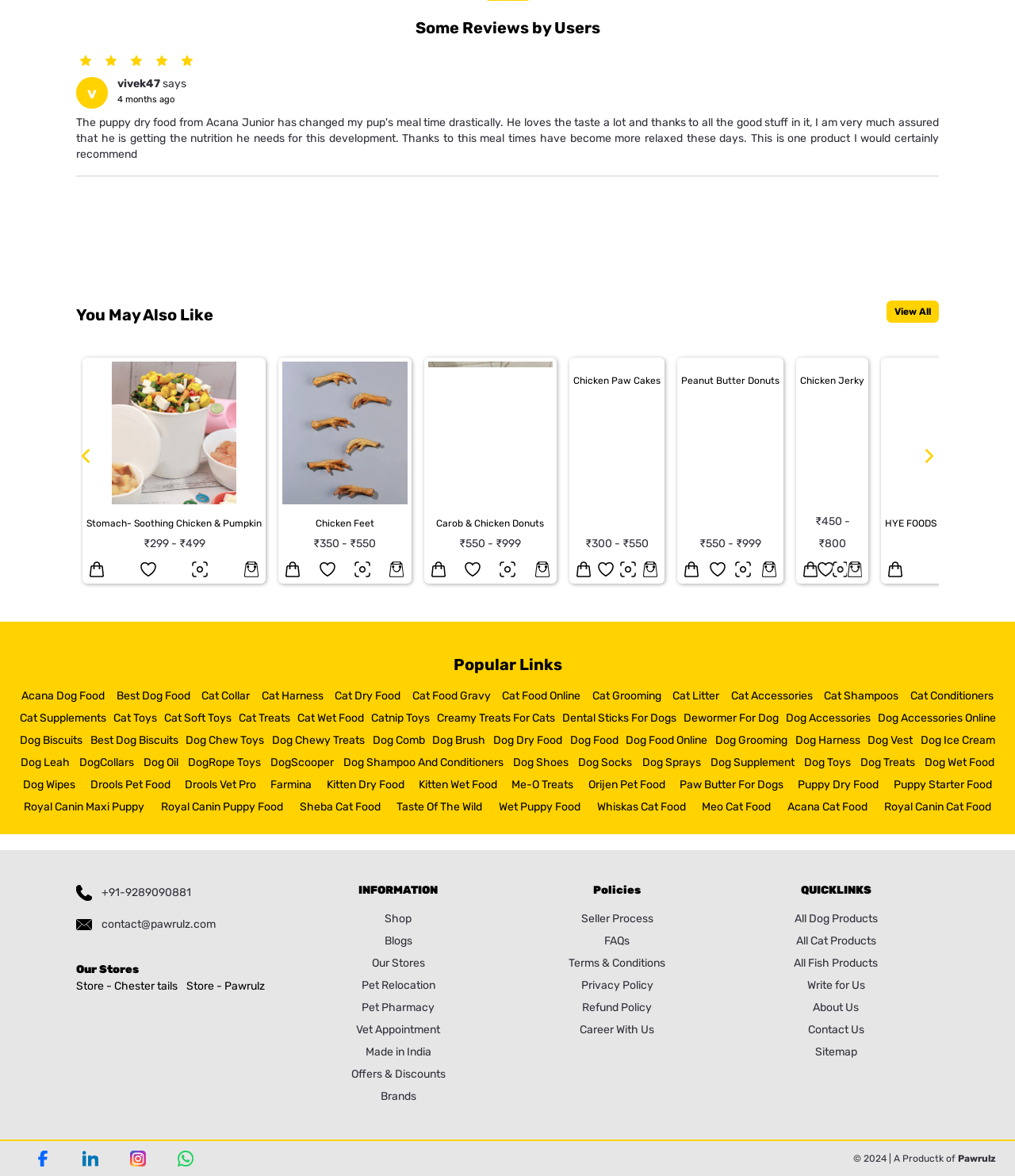Determine the bounding box coordinates of the region I should click to achieve the following instruction: "Click on Stomach- Soothing Chicken & Pumpkin link". Ensure the bounding box coordinates are four float numbers between 0 and 1, i.e., [left, top, right, bottom].

[0.085, 0.019, 0.235, 0.141]